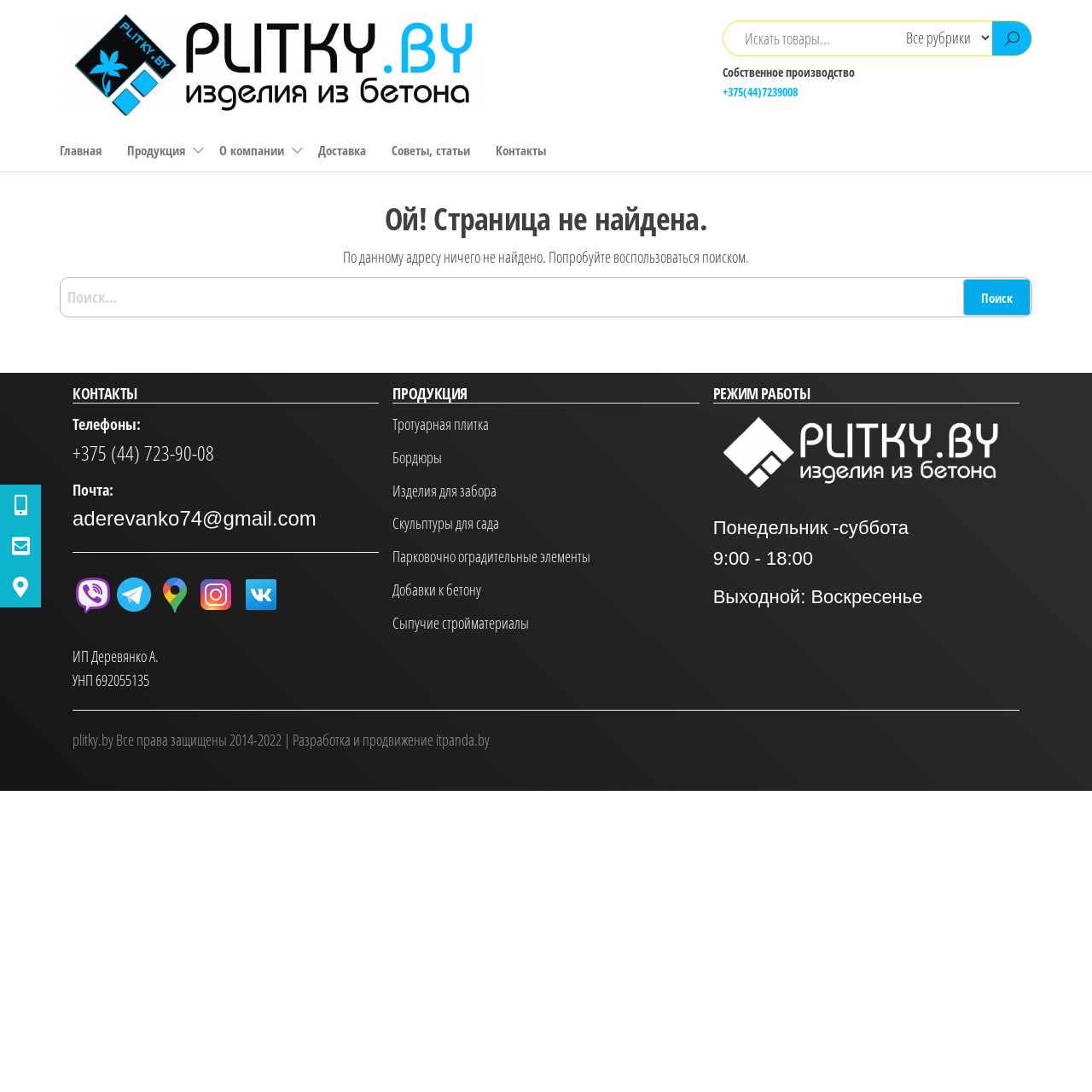Bounding box coordinates are specified in the format (top-left x, top-left y, bottom-right x, bottom-right y). All values are floating point numbers bounded between 0 and 1. Please provide the bounding box coordinate of the region this sentence describes: E-mail: Zoe@georgematerial.com

None